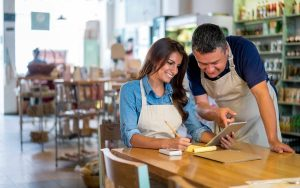What type of business environment is depicted?
By examining the image, provide a one-word or phrase answer.

Community-oriented